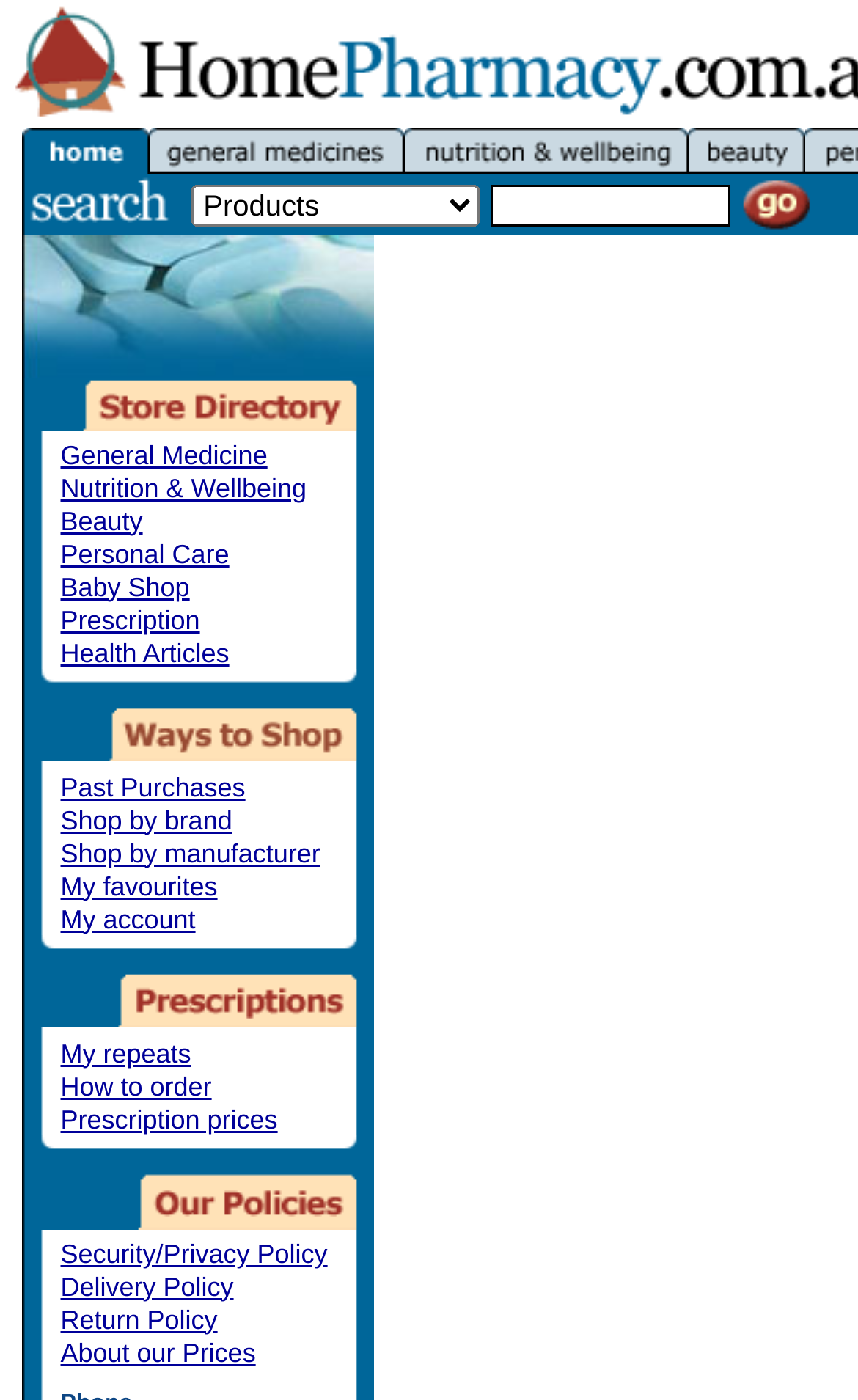What is the purpose of the search bar?
Please respond to the question thoroughly and include all relevant details.

The search bar is located at the top of the webpage, and it allows users to search for specific products by typing in keywords. This suggests that the purpose of the search bar is to search products.